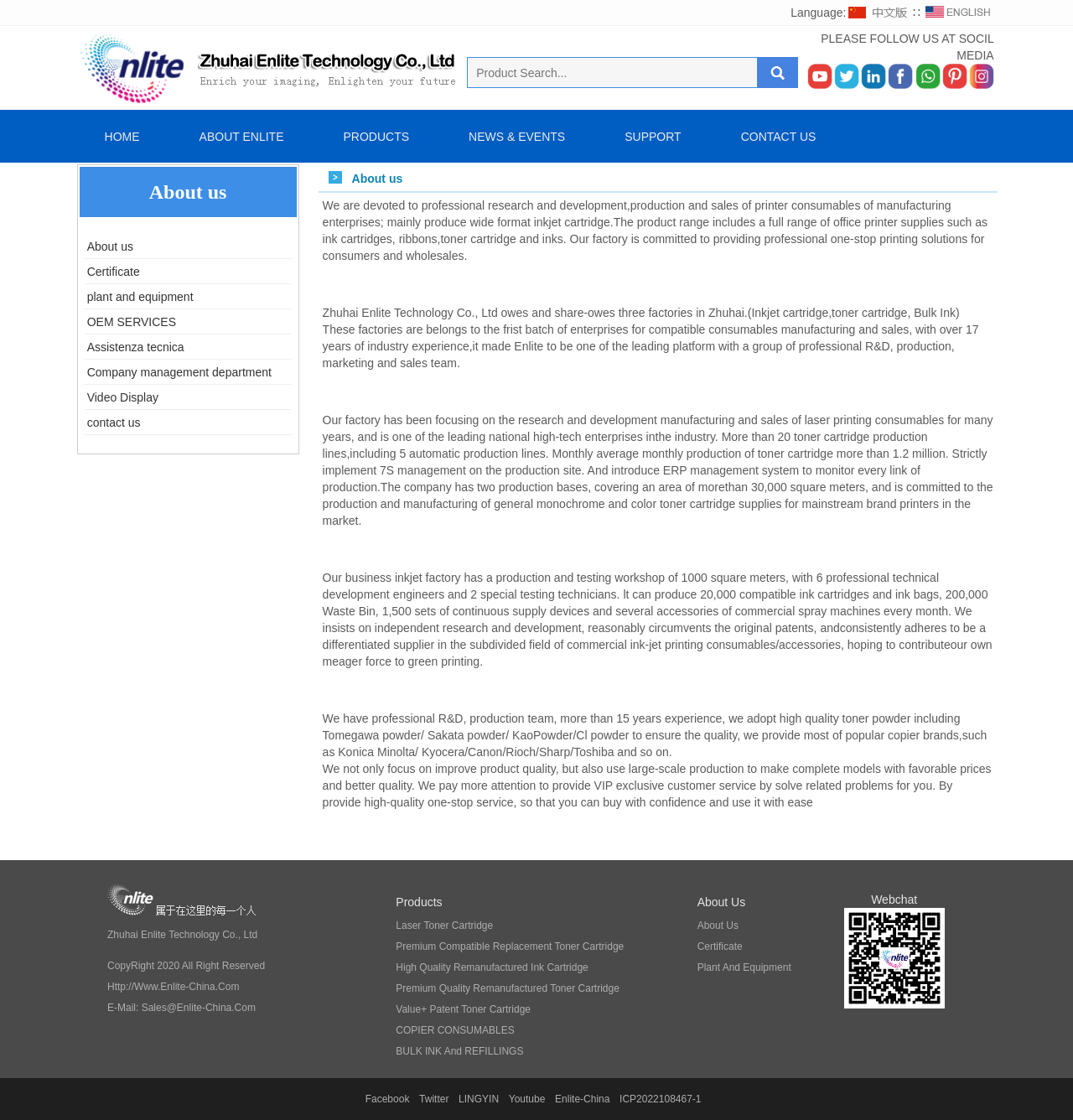What is the last menu item?
Give a single word or phrase answer based on the content of the image.

CONTACT US